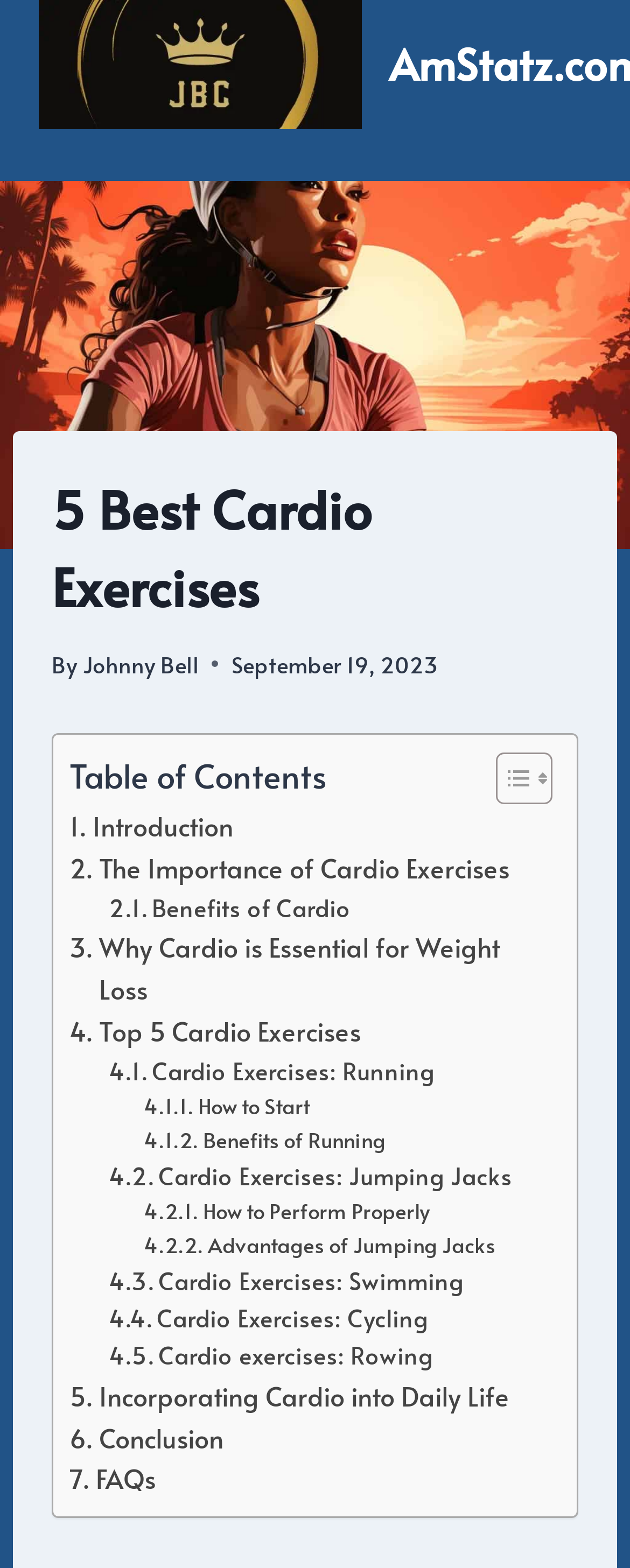Determine the bounding box coordinates of the clickable element to complete this instruction: "Check the FAQs section". Provide the coordinates in the format of four float numbers between 0 and 1, [left, top, right, bottom].

[0.11, 0.93, 0.247, 0.957]